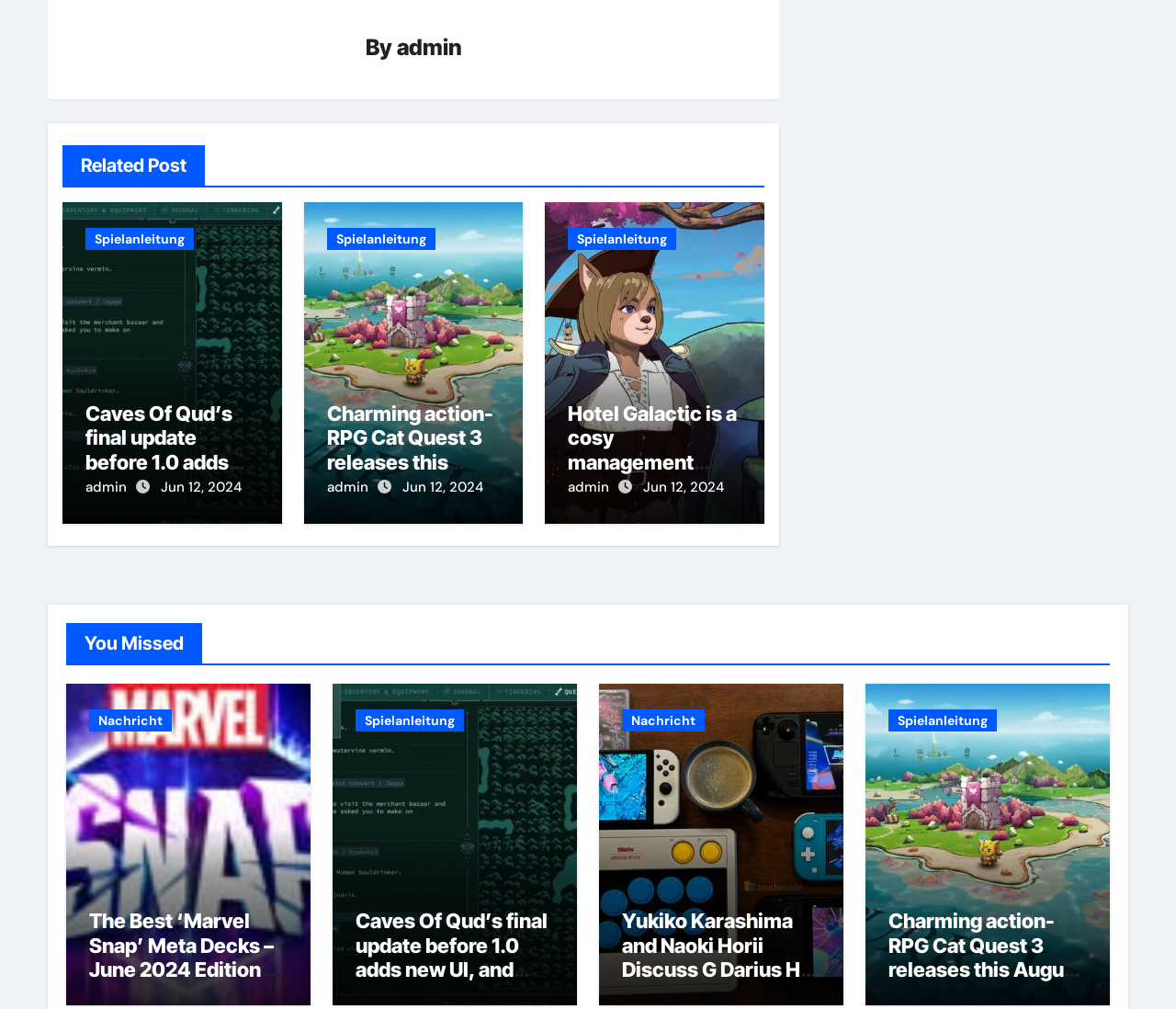Please locate the bounding box coordinates of the element that should be clicked to complete the given instruction: "Read the article about Caves Of Qud’s final update".

[0.073, 0.398, 0.22, 0.47]